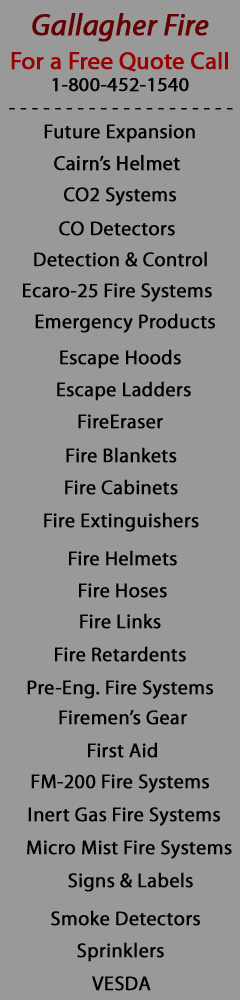Answer the question below using just one word or a short phrase: 
What type of products are listed?

Fire safety products